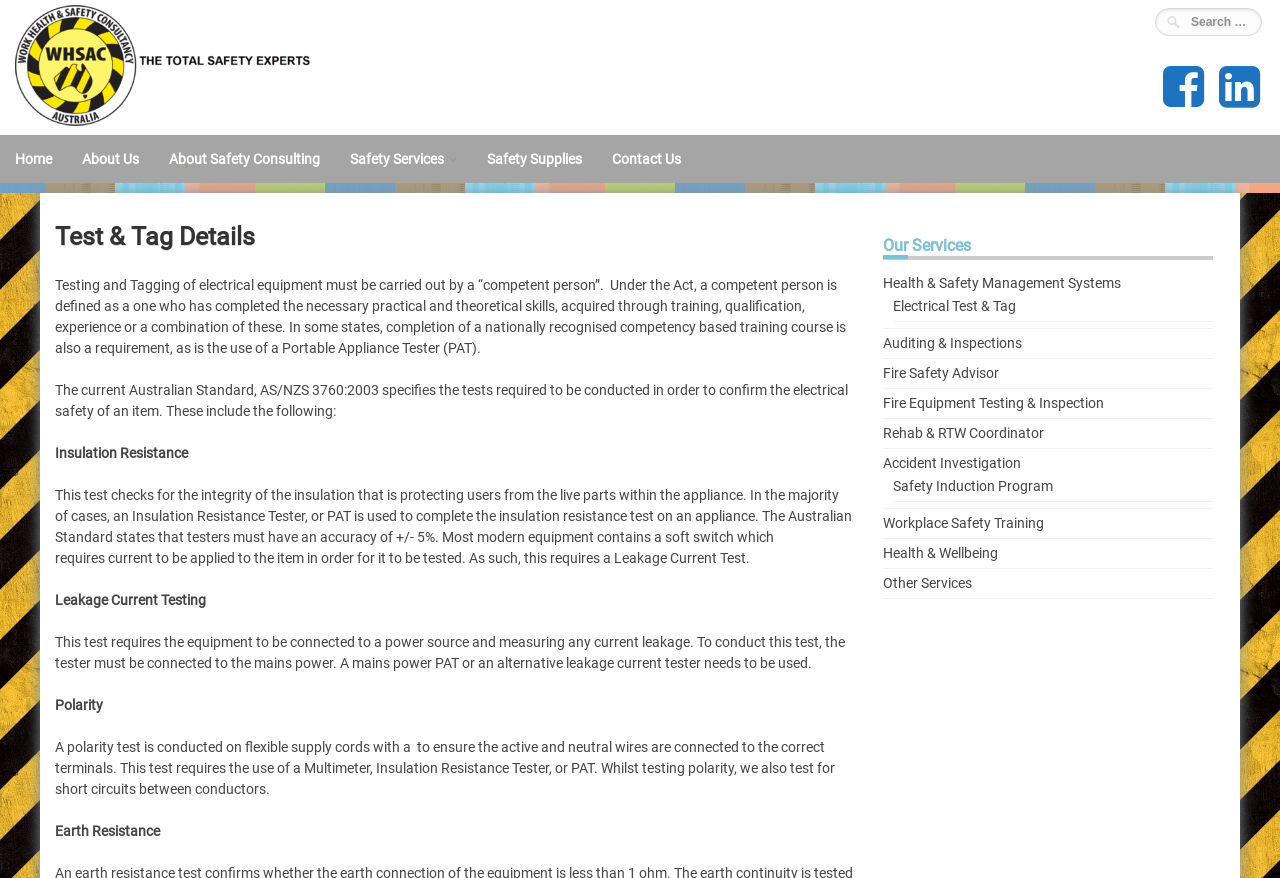What is the purpose of testing and tagging of electrical equipment?
Give a detailed and exhaustive answer to the question.

According to the webpage, testing and tagging of electrical equipment must be carried out by a competent person to ensure the electrical safety of an item. The Australian Standard, AS/NZS 3760:2003, specifies the tests required to be conducted to confirm the electrical safety of an item.